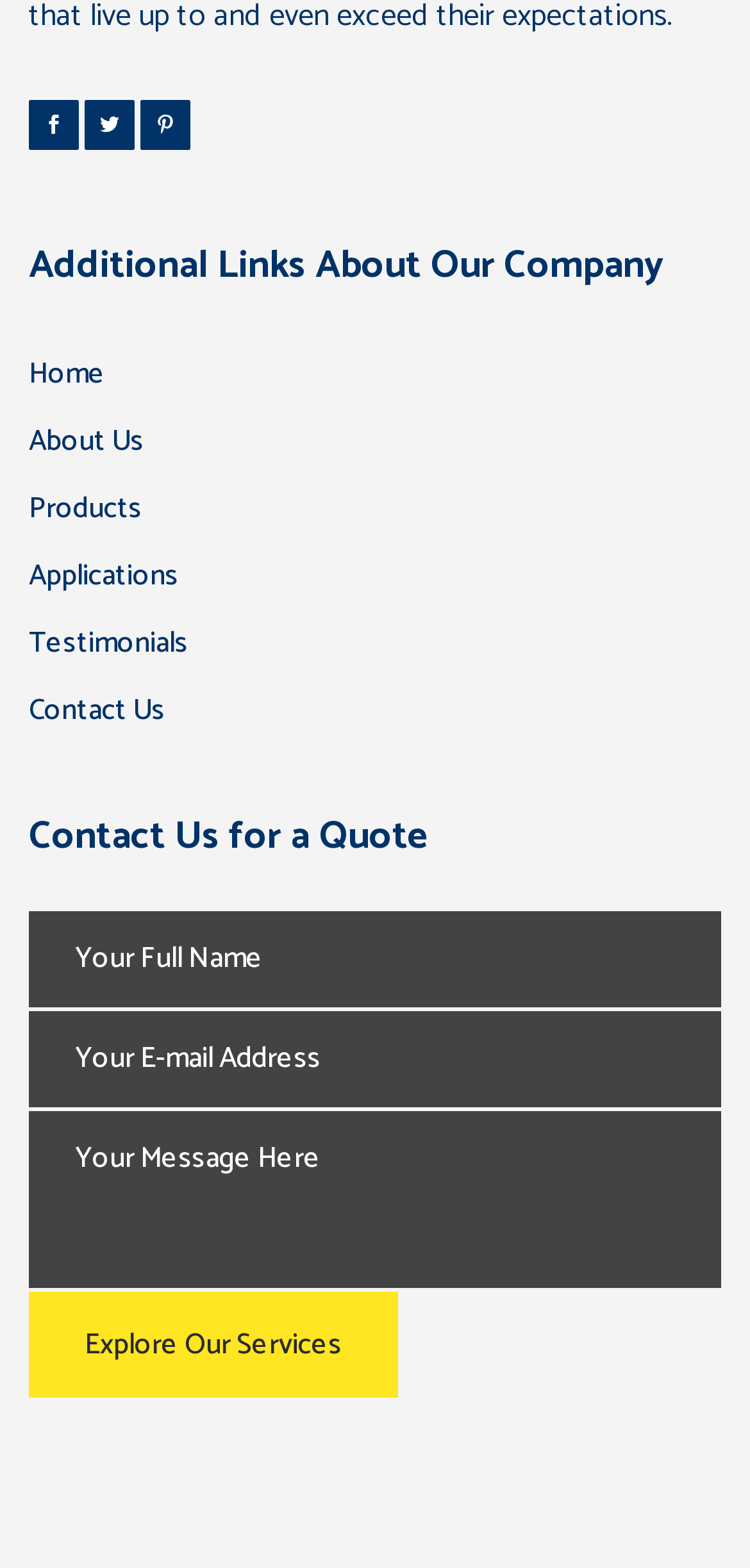How many links are present in the top section of the webpage?
Please provide a full and detailed response to the question.

The top section of the webpage contains three links, which are not labeled but have bounding box coordinates indicating their position at the top of the page.